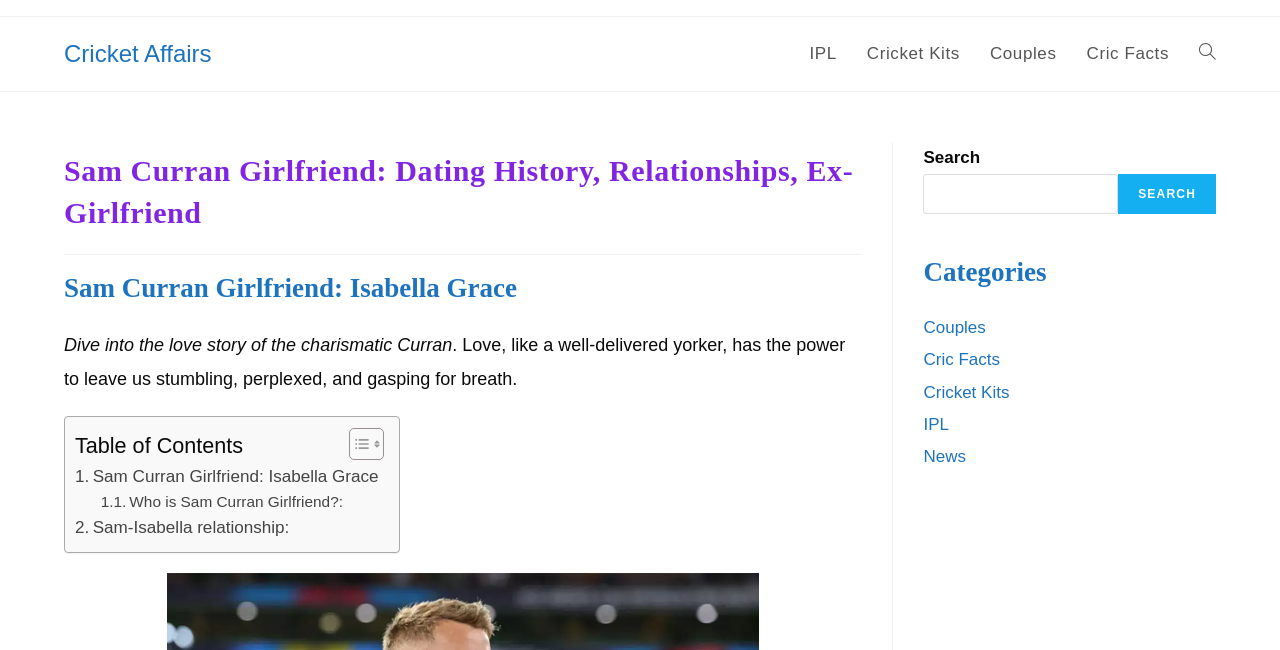Using the webpage screenshot and the element description The Surprising Surprise Party, determine the bounding box coordinates. Specify the coordinates in the format (top-left x, top-left y, bottom-right x, bottom-right y) with values ranging from 0 to 1.

None